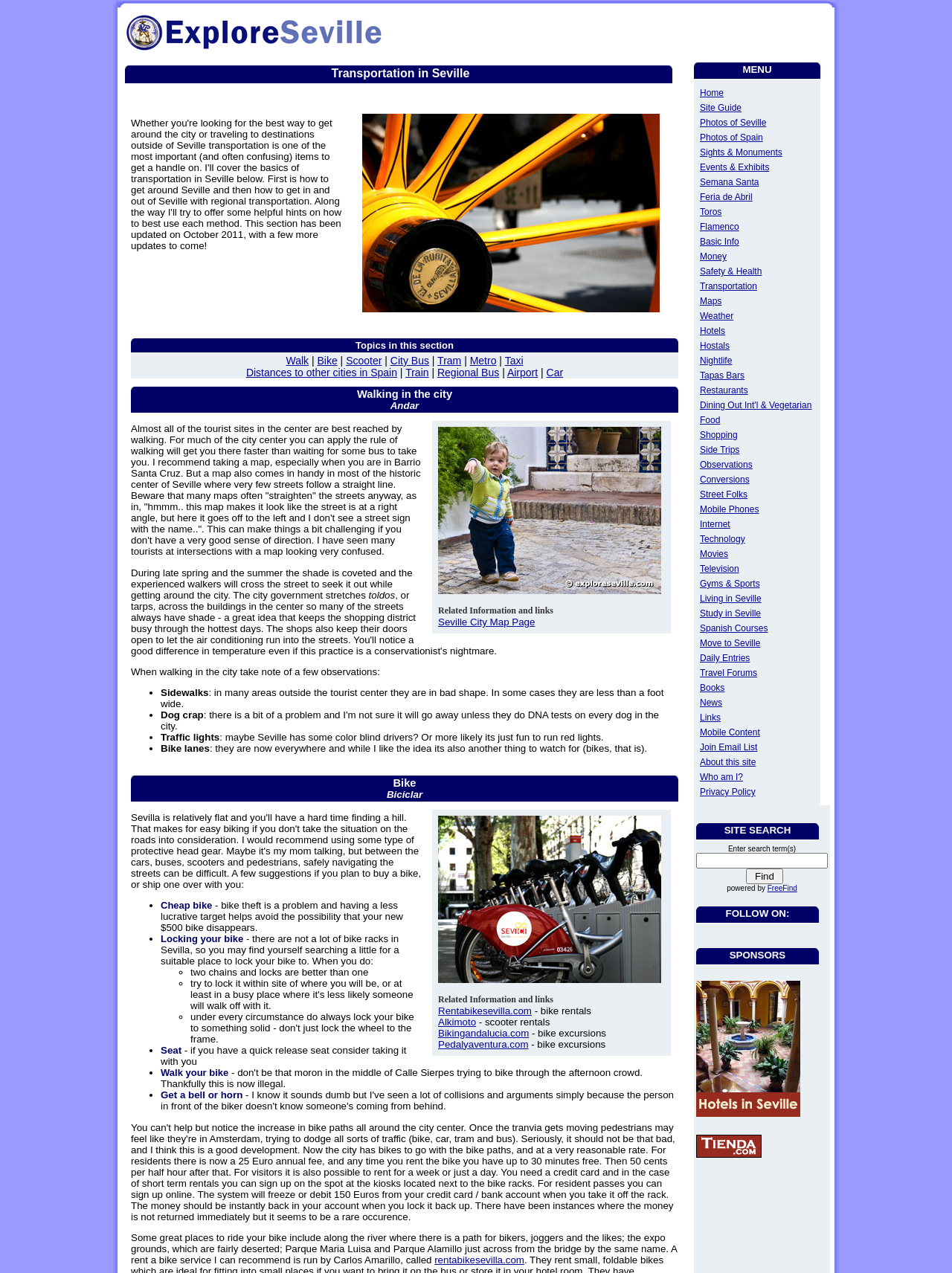Please specify the bounding box coordinates of the clickable region necessary for completing the following instruction: "Click on 'Bikingandalucia.com' link". The coordinates must consist of four float numbers between 0 and 1, i.e., [left, top, right, bottom].

[0.46, 0.807, 0.556, 0.816]